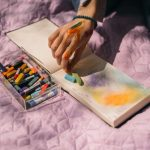What is the sketchbook resting on?
Identify the answer in the screenshot and reply with a single word or phrase.

A soft pink quilt